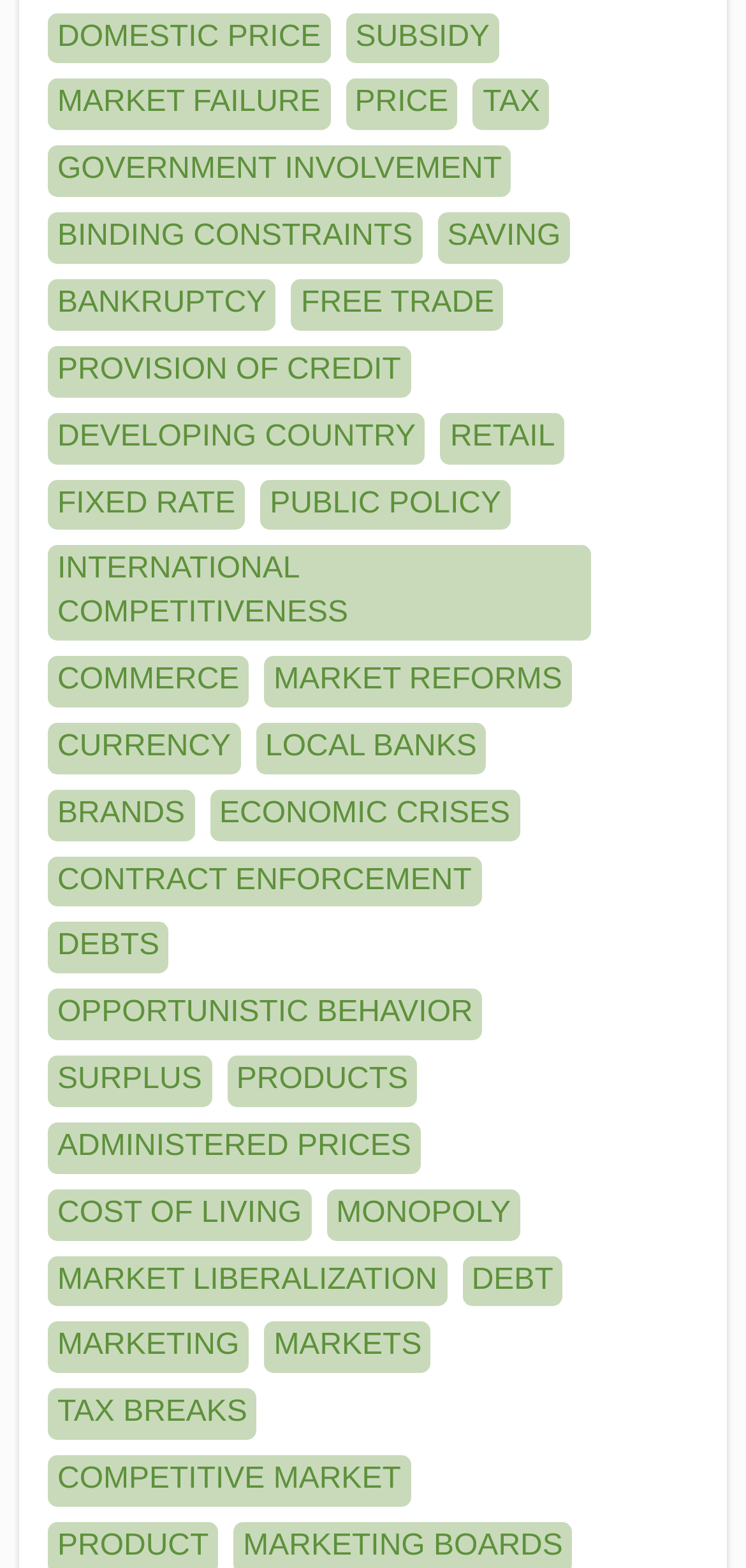Determine the bounding box coordinates of the target area to click to execute the following instruction: "Contact us through email."

None